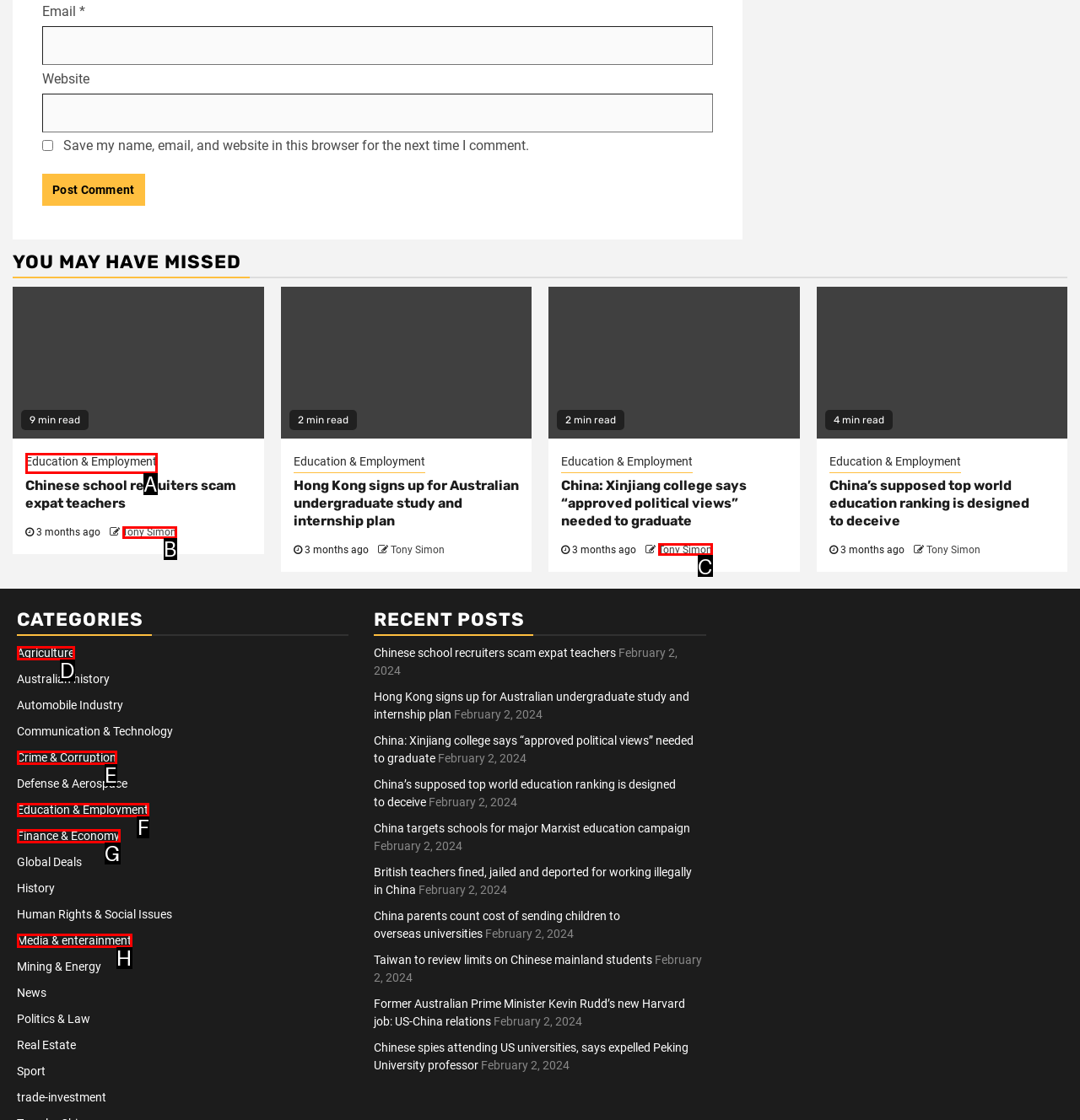Based on the task: Browse 'Education & Employment' category, which UI element should be clicked? Answer with the letter that corresponds to the correct option from the choices given.

F